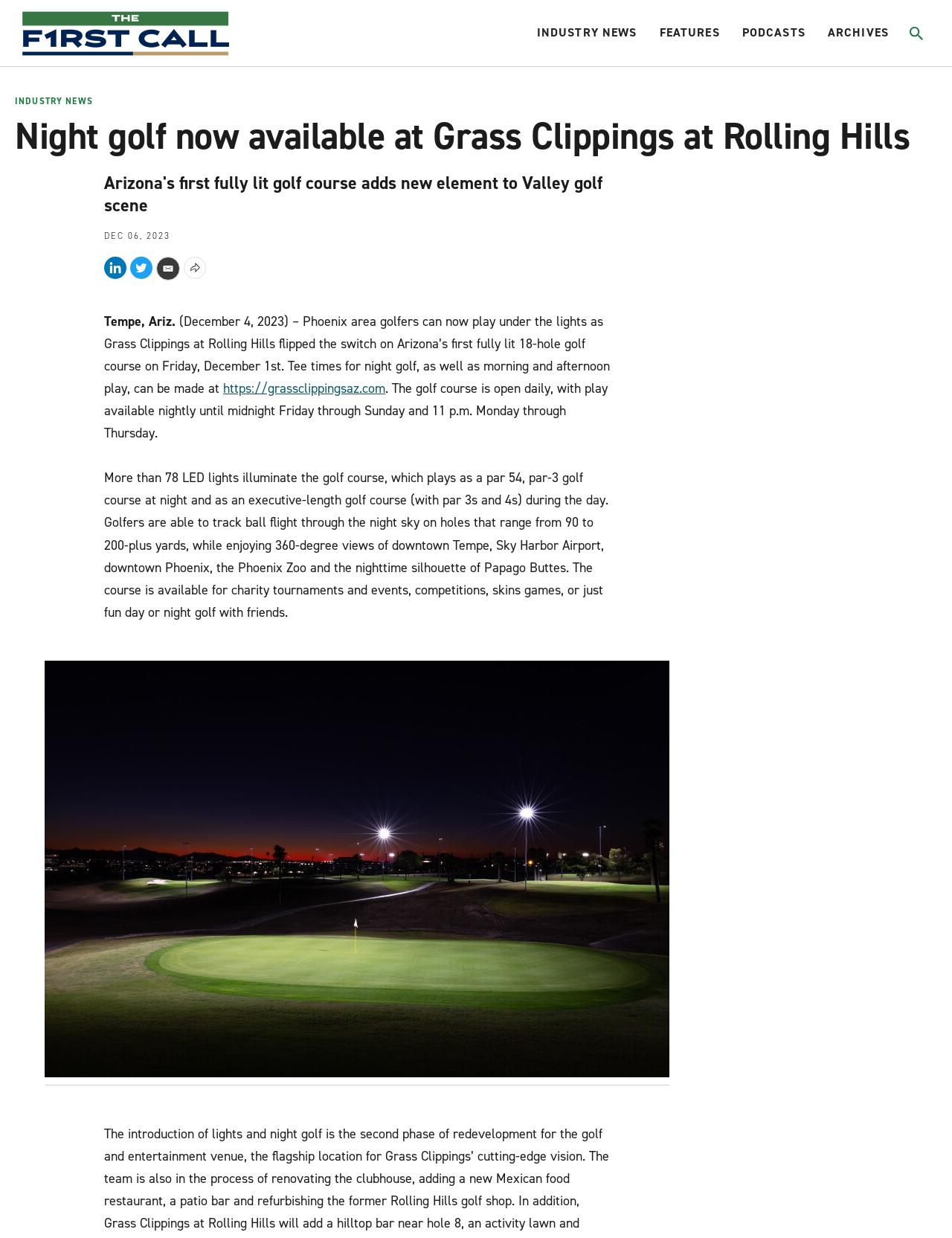Given the description: "https://grassclippingsaz.com", determine the bounding box coordinates of the UI element. The coordinates should be formatted as four float numbers between 0 and 1, [left, top, right, bottom].

[0.234, 0.307, 0.405, 0.321]